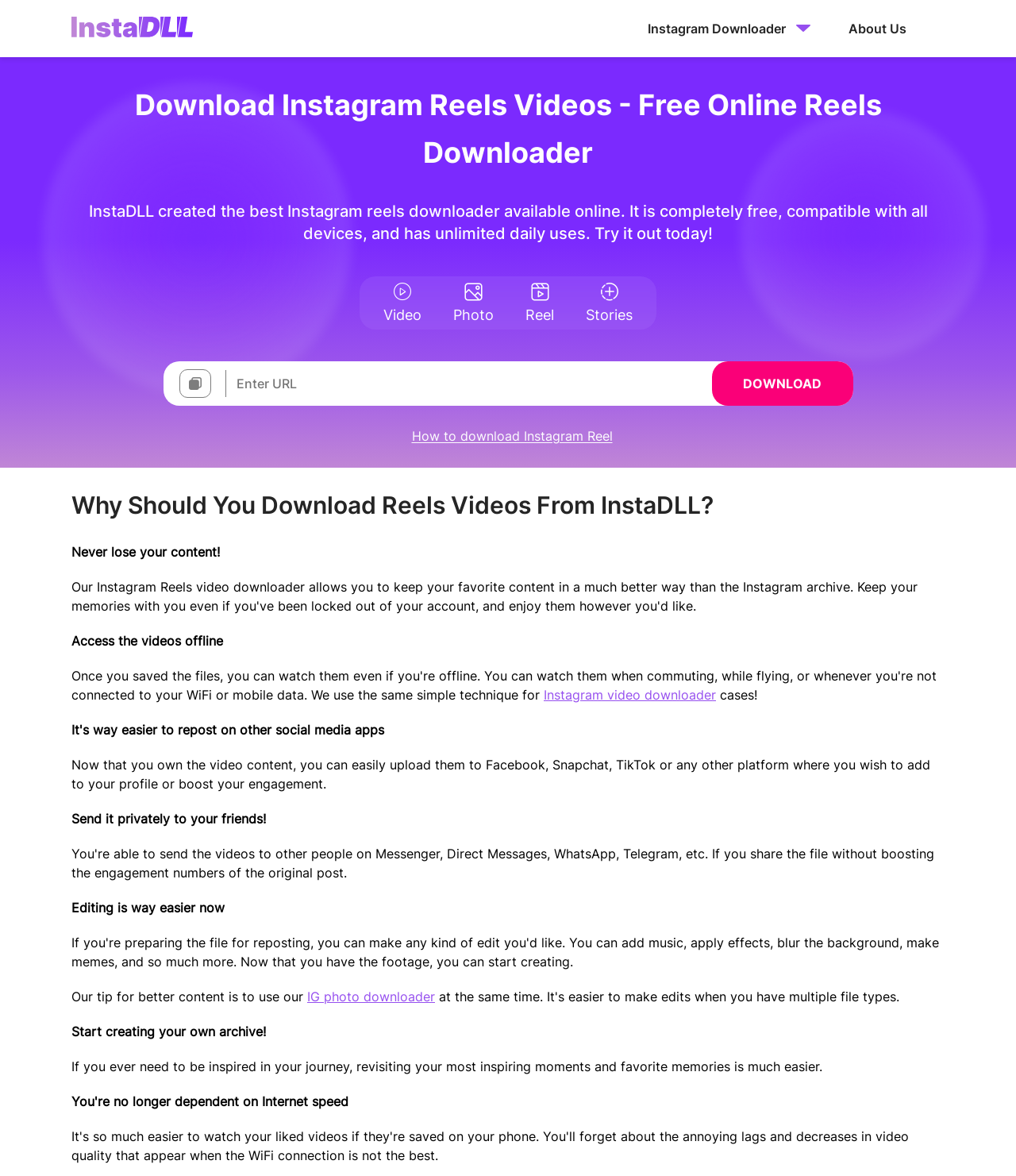Identify the bounding box coordinates of the specific part of the webpage to click to complete this instruction: "Click the About Us link".

[0.835, 0.018, 0.892, 0.031]